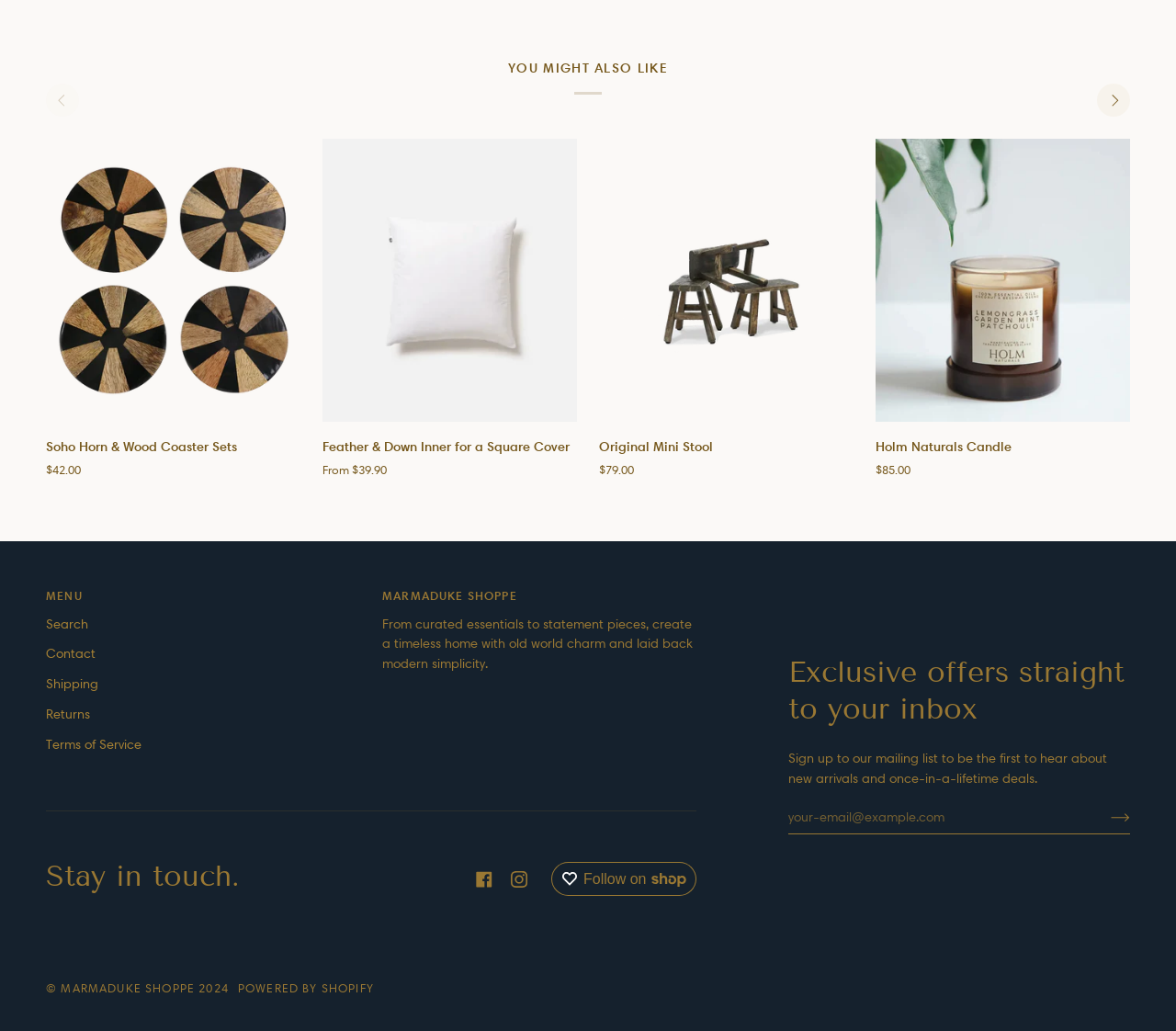Using the webpage screenshot, find the UI element described by aria-label="Join" name="subscribe". Provide the bounding box coordinates in the format (top-left x, top-left y, bottom-right x, bottom-right y), ensuring all values are floating point numbers between 0 and 1.

[0.92, 0.778, 0.961, 0.807]